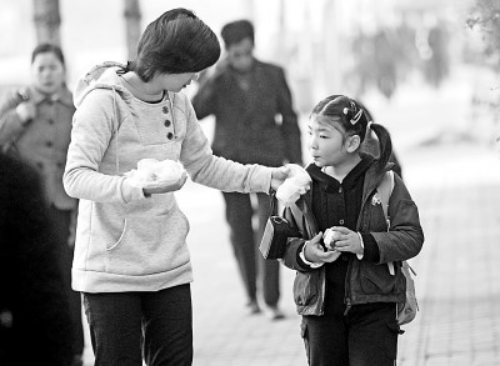Give a detailed account of the visual content in the image.

In a poignant black-and-white scene capturing a moment of tender interaction, a woman in a light grey sweater reaches out to a young girl with pigtails, who appears to be around eight years old. The woman, holding a soft, white item in her hands, is engaging the girl in conversation as they walk along a bustling sidewalk. The girl's expression is attentive, suggesting curiosity or perhaps a sense of concern. In the background, blurred figures of other pedestrians illustrate a busy urban environment, adding context to their interaction. This snapshot powerfully conveys themes of care, connection, and the dynamics of relationships in everyday life.